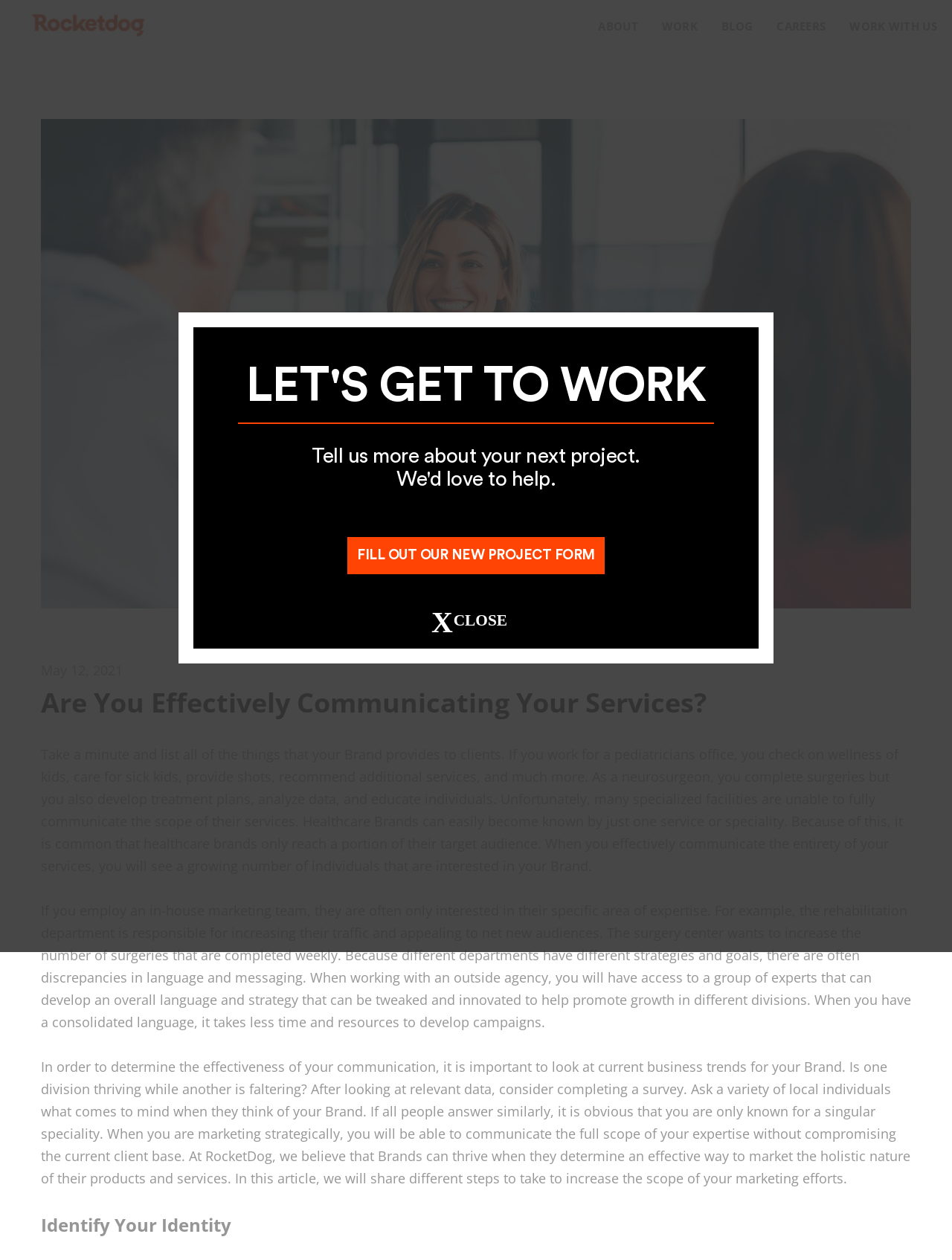Answer the question with a brief word or phrase:
What is the visual element above the 'May 12, 2021' link?

Featured Image